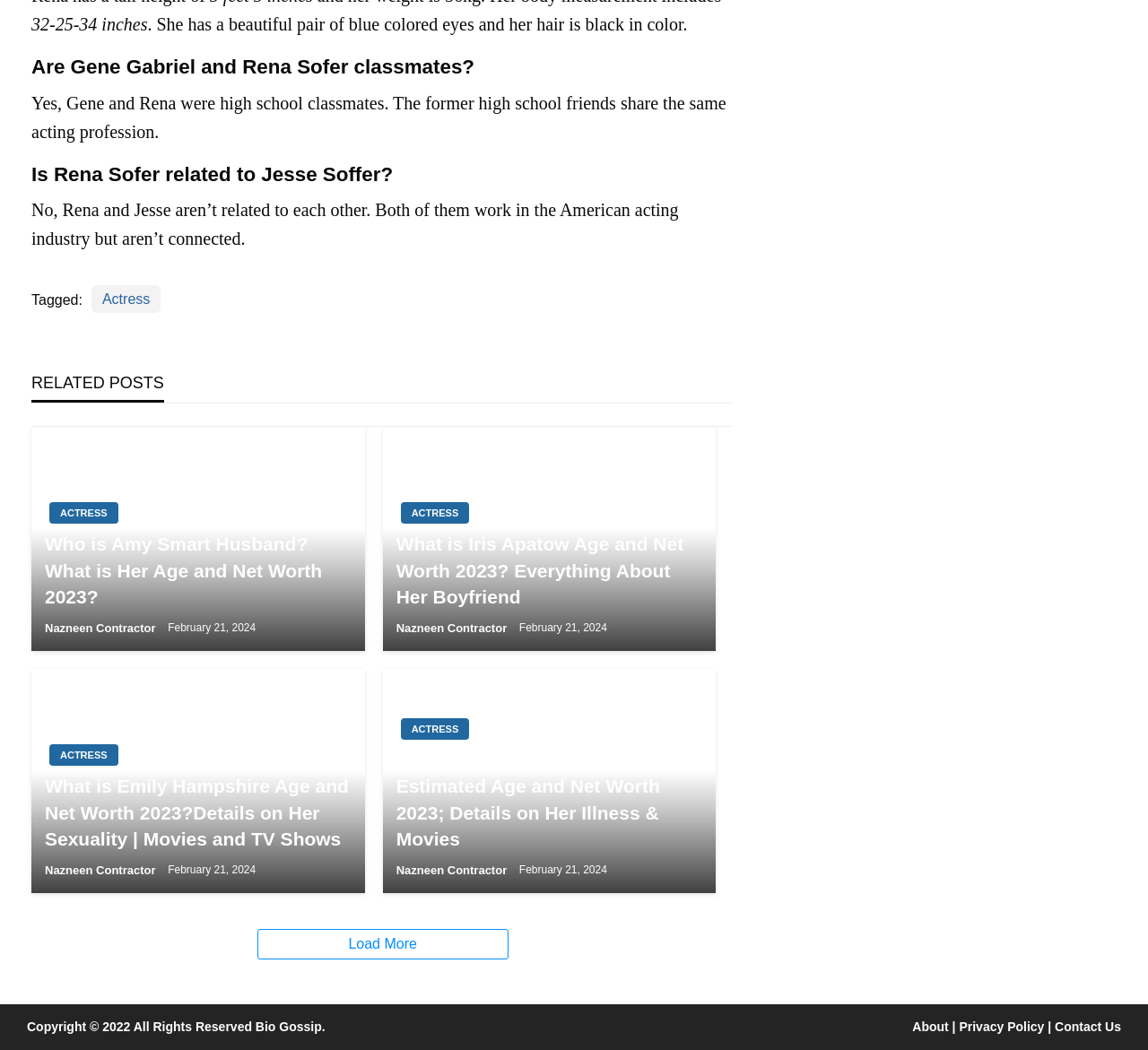Please study the image and answer the question comprehensively:
What is the physical description of the person mentioned?

The webpage provides a physical description of the person, stating '32-25-34 inches. She has a beautiful pair of blue colored eyes and her hair is black in color.' This description includes the person's measurements, eye color, and hair color.